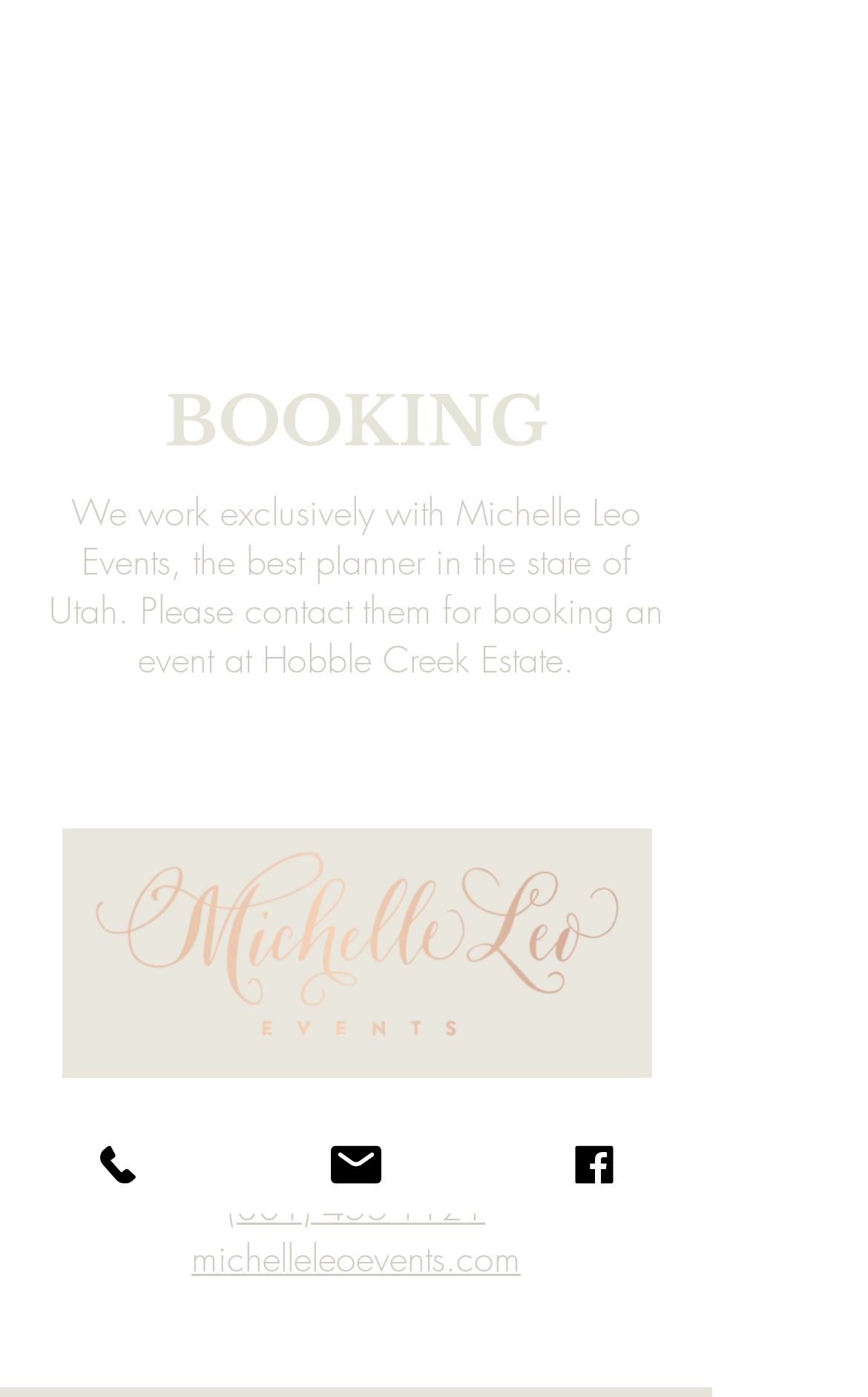Give the bounding box coordinates for the element described as: "(801) 455-1121".

[0.262, 0.846, 0.559, 0.882]